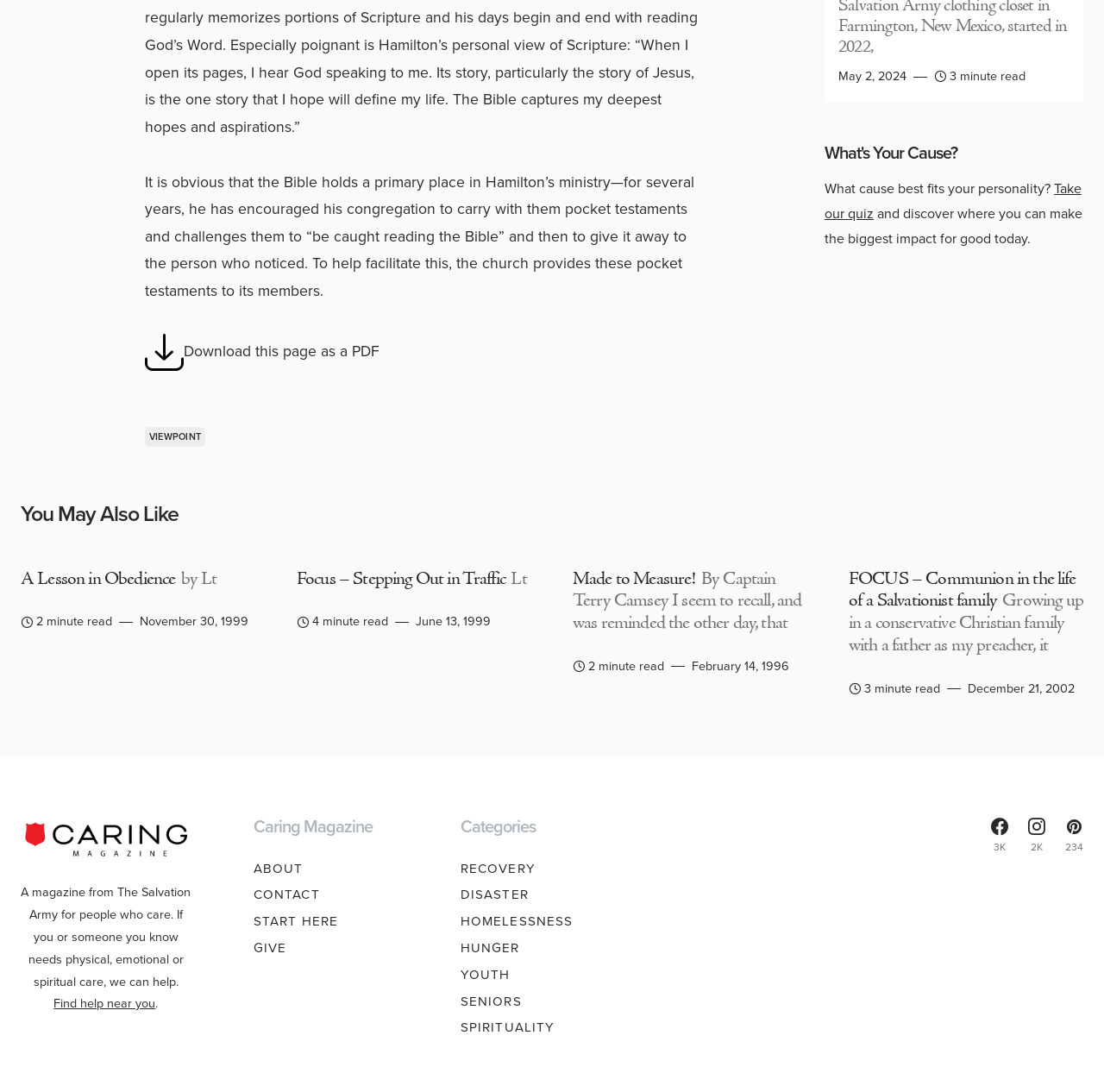Provide the bounding box coordinates of the HTML element this sentence describes: "Take our quiz". The bounding box coordinates consist of four float numbers between 0 and 1, i.e., [left, top, right, bottom].

[0.747, 0.164, 0.98, 0.204]